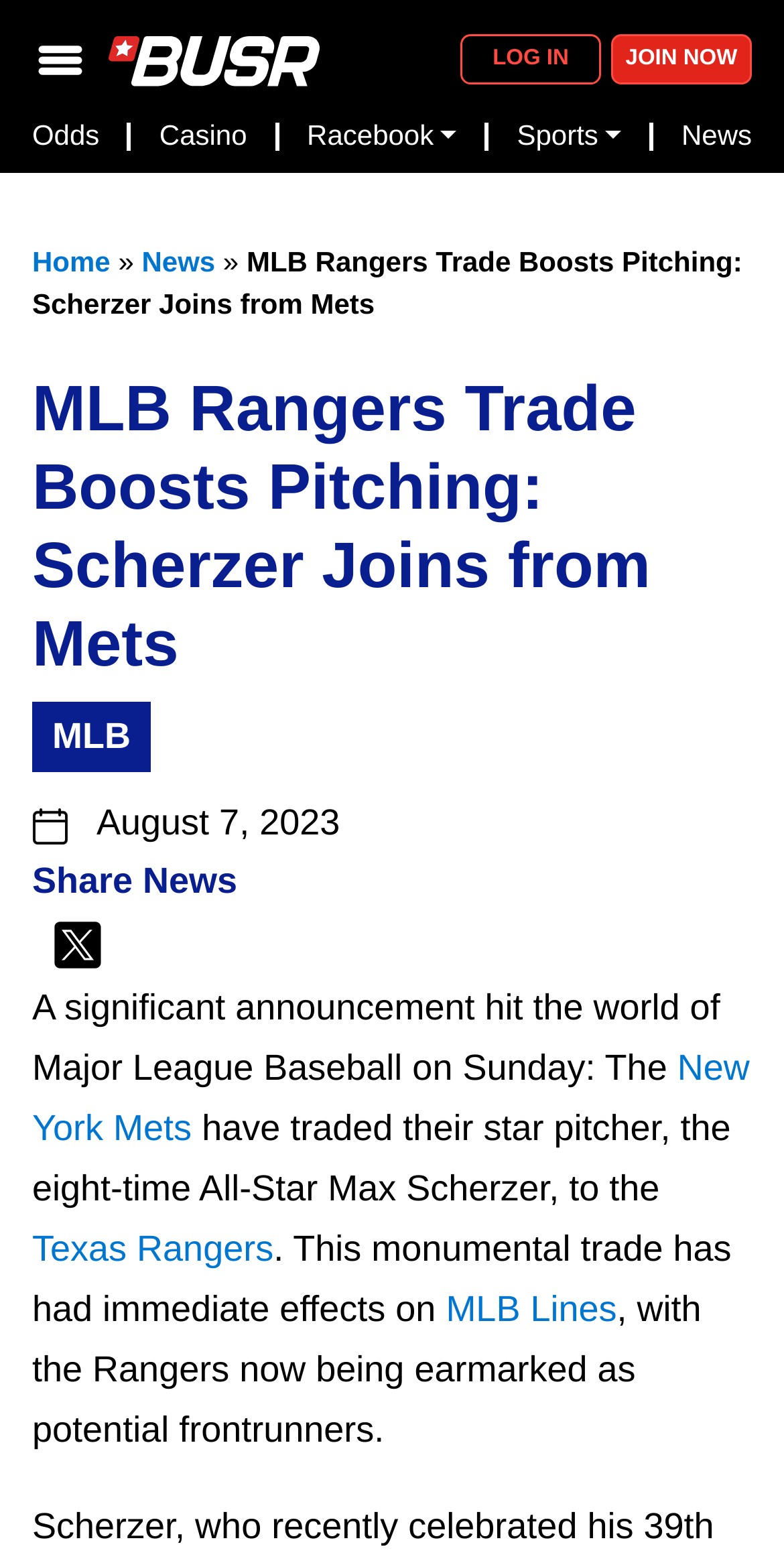Give a detailed account of the webpage's layout and content.

The webpage appears to be a sports news article focused on a recent trade in Major League Baseball. At the top, there is a navigation menu with links to "Odds", "Casino", "Racebook", "Sports", and "News". Below the navigation menu, there are two buttons, "LOG IN" and "JOIN NOW", positioned side by side.

The main content of the webpage is an article with the title "MLB Rangers Trade Boosts Pitching: Scherzer Joins from Mets". The title is followed by a date, "August 7, 2023", and a "Share News" button with a Twitter logo next to it. The article itself is a lengthy piece of text that discusses the trade of pitcher Max Scherzer from the New York Mets to the Texas Rangers. The text includes links to "New York Mets", "Texas Rangers", and "MLB Lines".

There are a total of five buttons on the webpage, including the navigation menu buttons and the "LOG IN" and "JOIN NOW" buttons. There are also several links and images, including a Twitter logo and a BUSR logo at the top. The overall layout is organized, with clear headings and concise text.